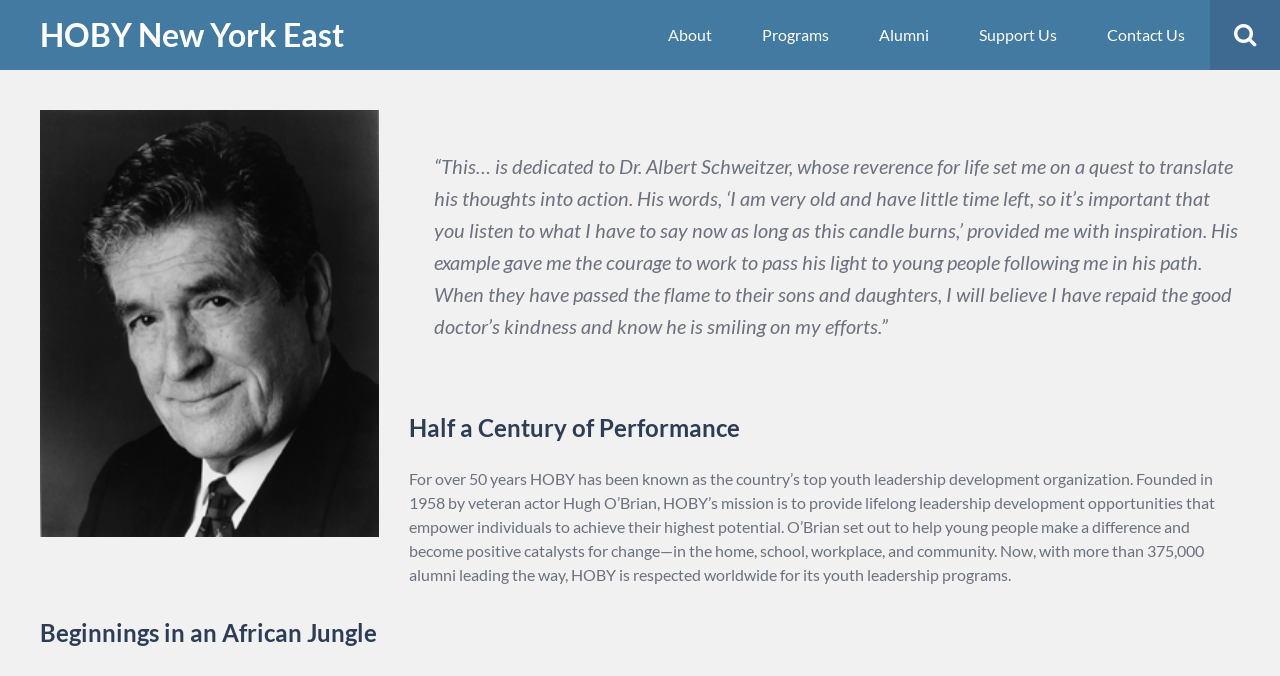Given the element description HOBY New York East, predict the bounding box coordinates for the UI element in the webpage screenshot. The format should be (top-left x, top-left y, bottom-right x, bottom-right y), and the values should be between 0 and 1.

[0.0, 0.016, 0.269, 0.087]